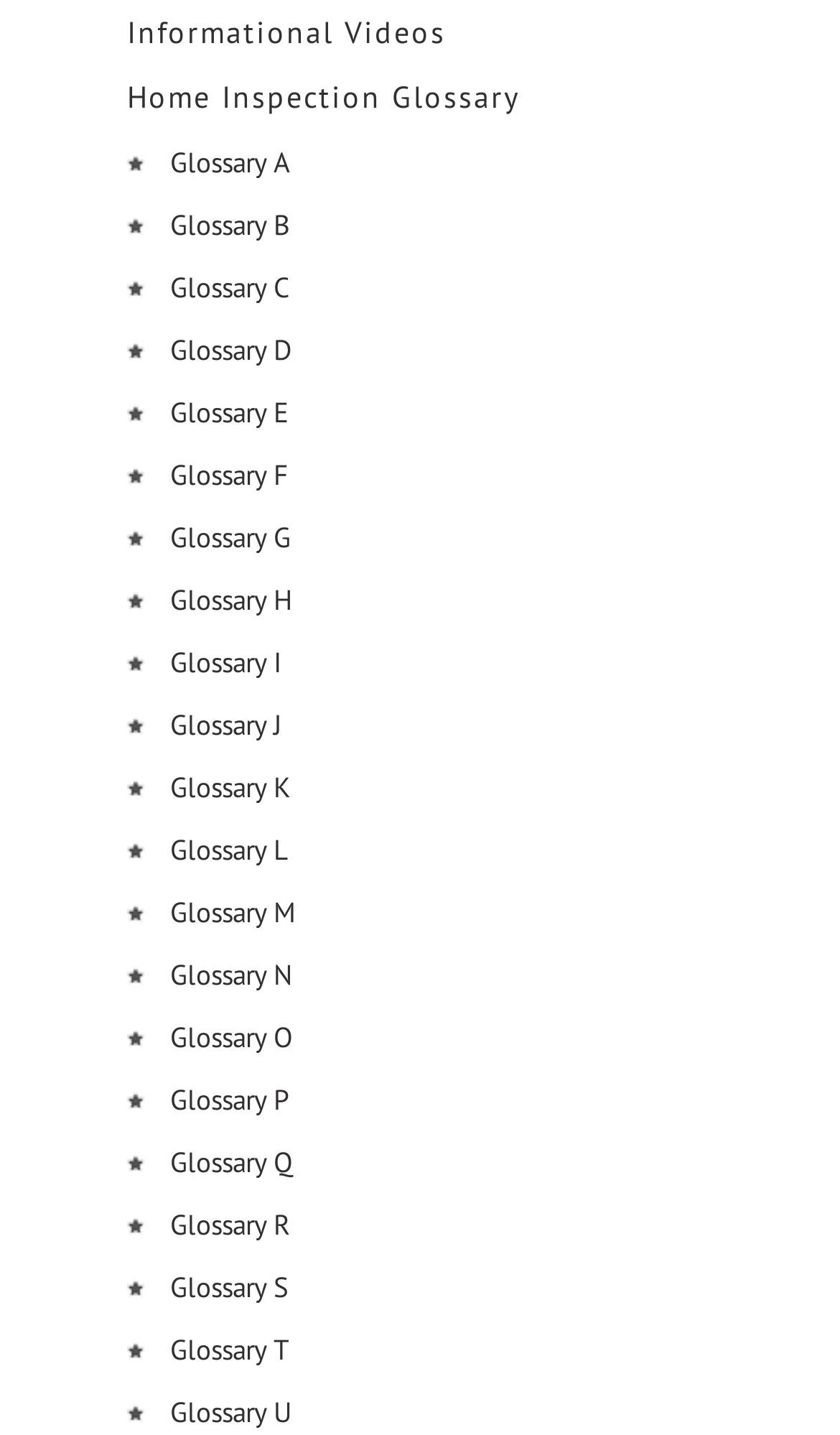Please determine the bounding box coordinates of the area that needs to be clicked to complete this task: 'Explore glossary A'. The coordinates must be four float numbers between 0 and 1, formatted as [left, top, right, bottom].

[0.203, 0.101, 0.346, 0.126]